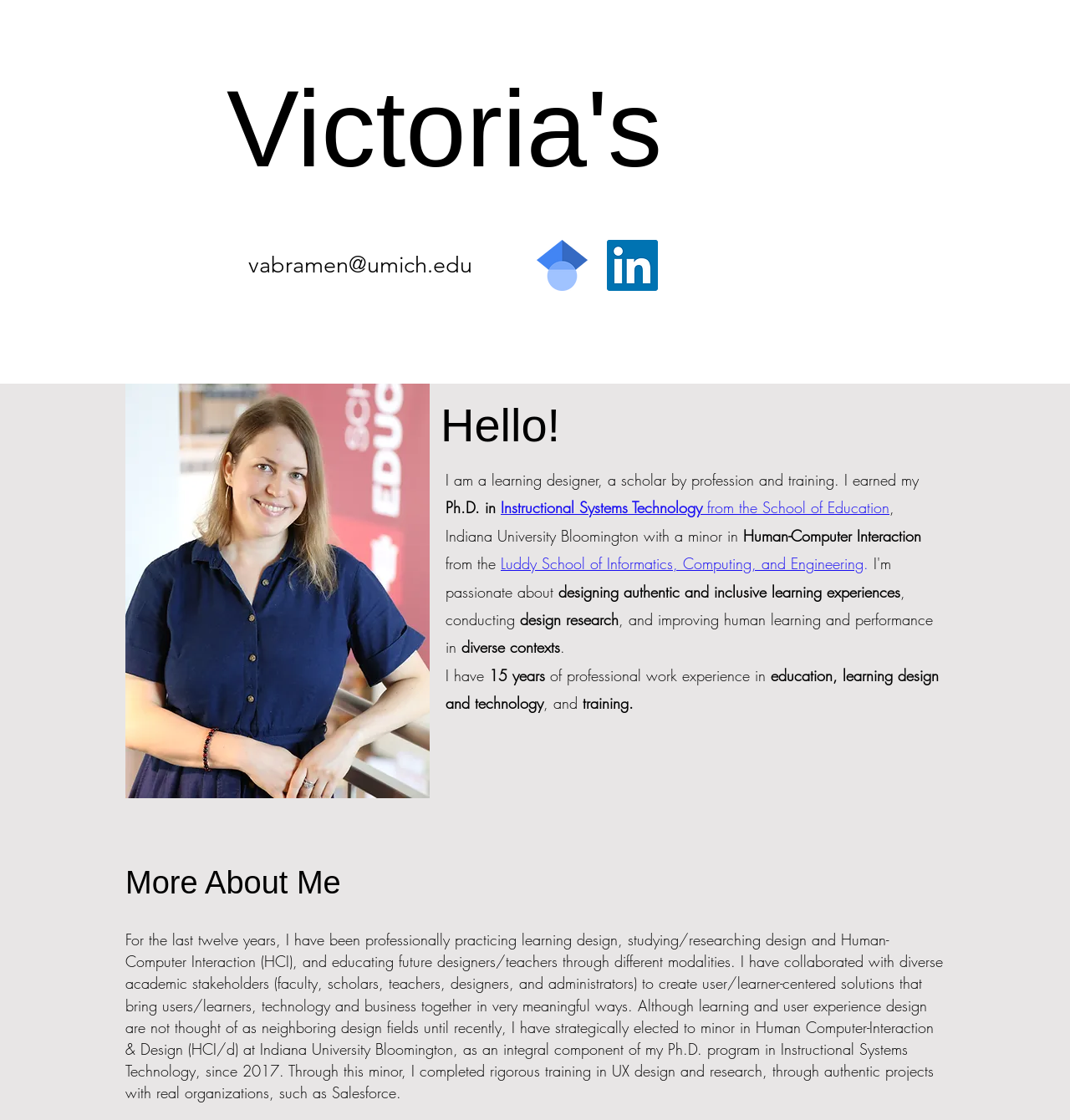Use one word or a short phrase to answer the question provided: 
What is the minor the person has in addition to their Ph.D.?

Human-Computer Interaction